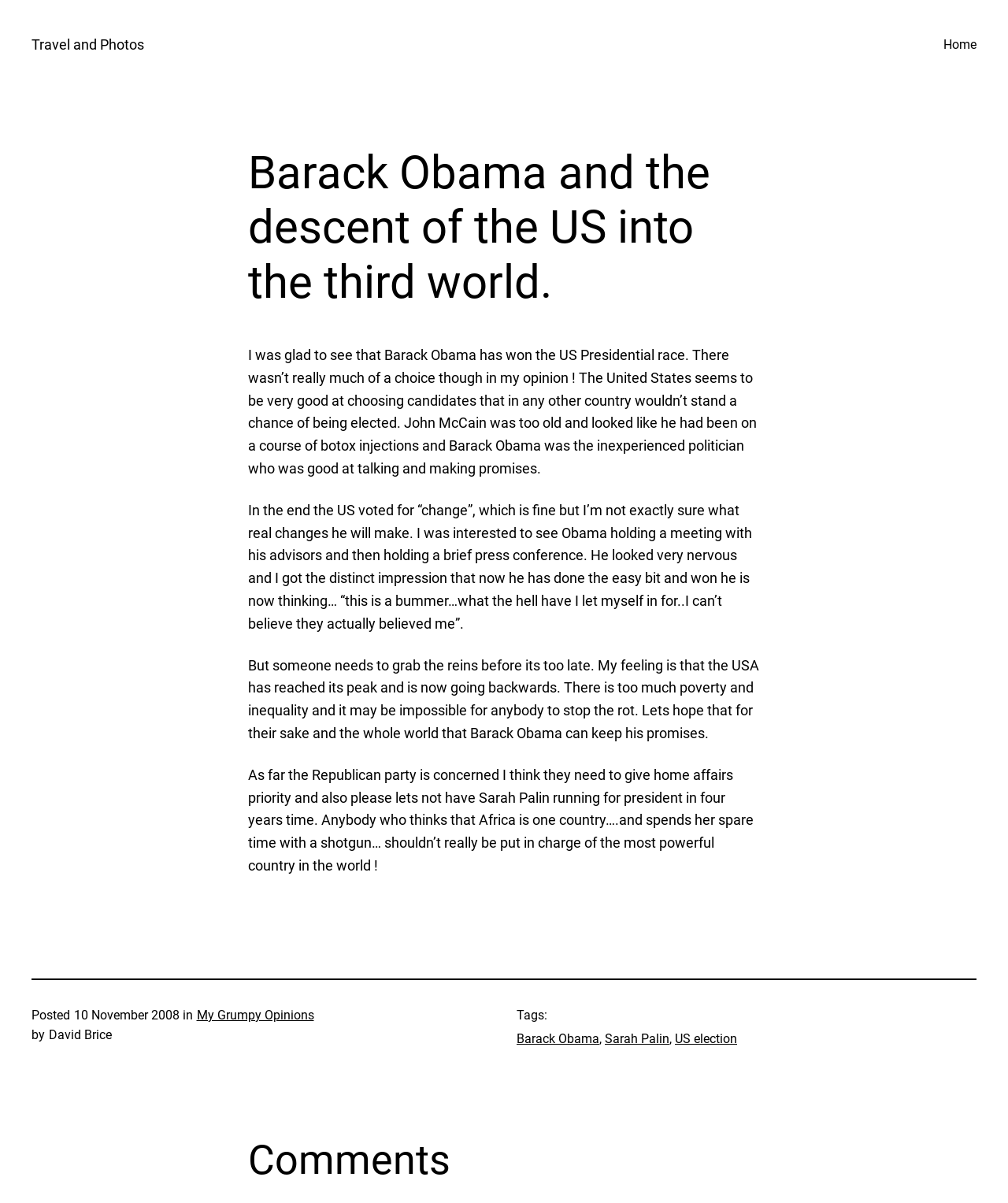Produce a meticulous description of the webpage.

The webpage appears to be a blog post discussing the 2008 US Presidential election, specifically the victory of Barack Obama. At the top of the page, there are two links: "Travel and Photos" on the left and "Home" on the right. Below these links, the main content of the page begins with a heading that reads "Barack Obama and the descent of the US into the third world."

The main content is divided into four paragraphs of text, which express the author's opinions on the election and the state of the United States. The text discusses the author's relief at Obama's victory, their skepticism about the real changes he will make, and their concerns about the country's poverty and inequality.

Below the main content, there is a horizontal separator line, followed by a section that displays the post's metadata. This section includes the text "Posted" and the date "10 November 2008", as well as a link to the category "My Grumpy Opinions" and the author's name, "David Brice". There are also tags listed, including "Barack Obama", "Sarah Palin", and "US election".

At the very bottom of the page, there is a heading that reads "Comments", suggesting that readers can leave their thoughts and opinions on the post.